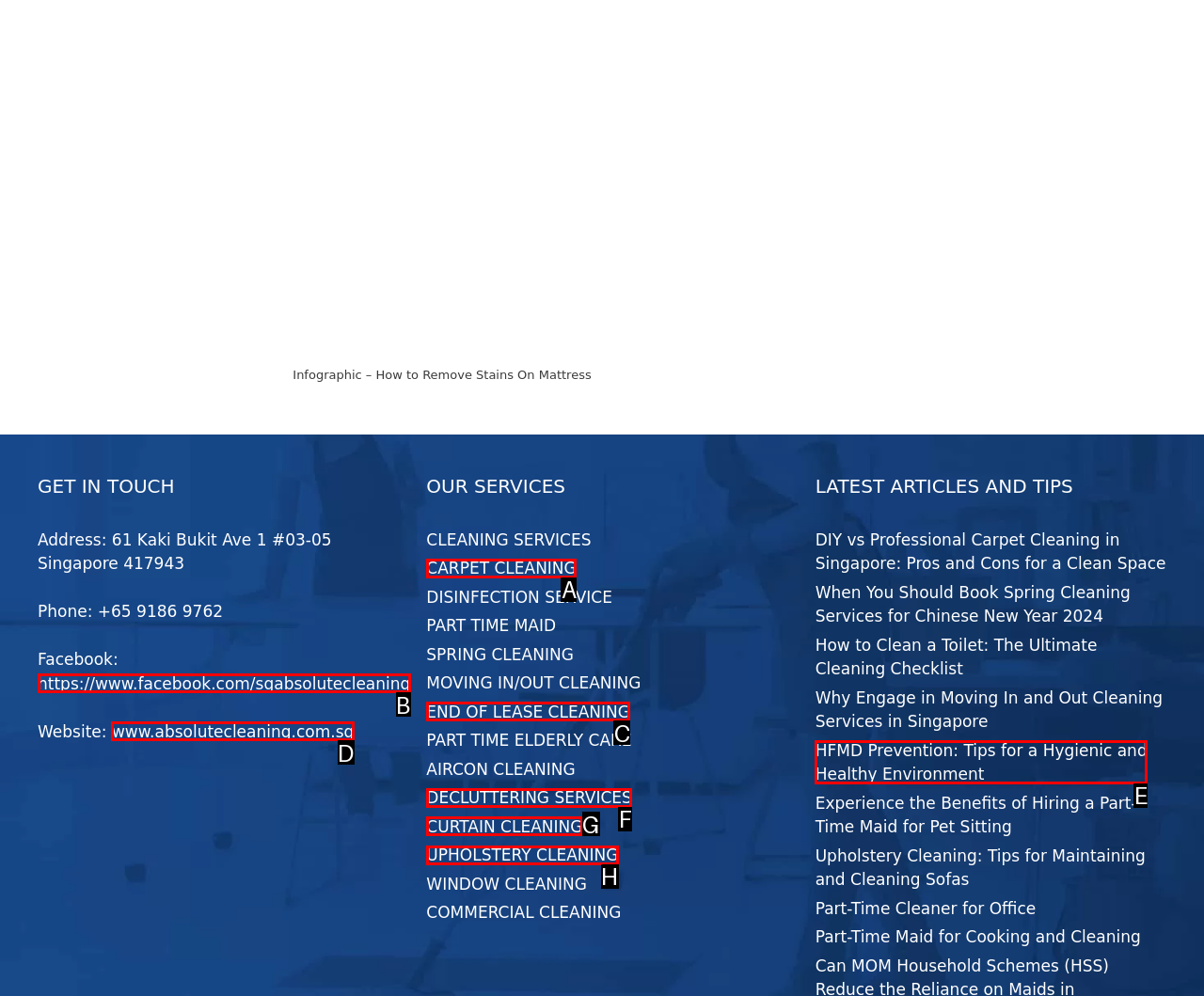Match the HTML element to the description: www.absolutecleaning.com.sg. Answer with the letter of the correct option from the provided choices.

D